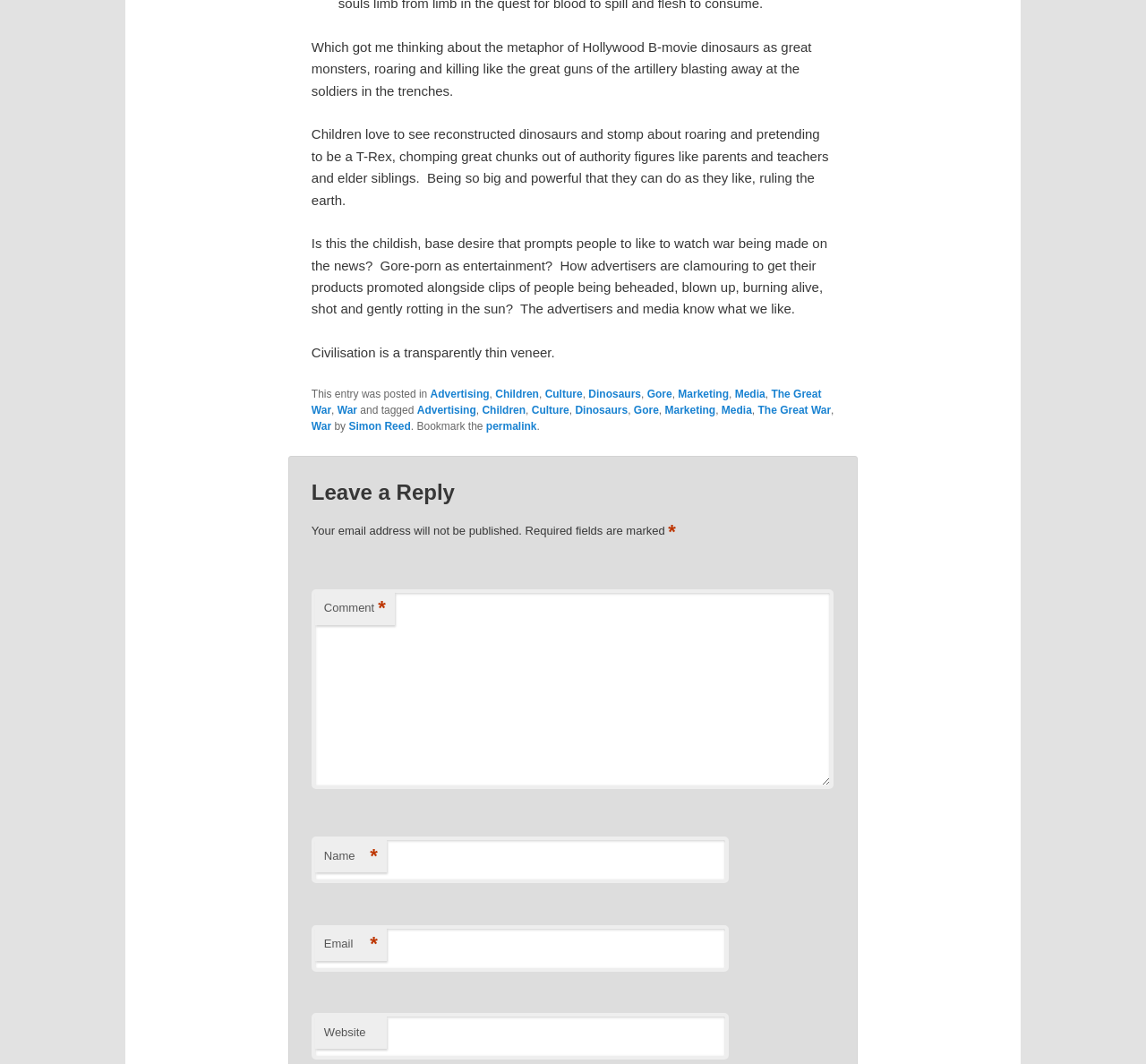Please specify the bounding box coordinates of the clickable region necessary for completing the following instruction: "Enter your name in the 'Name' field". The coordinates must consist of four float numbers between 0 and 1, i.e., [left, top, right, bottom].

[0.272, 0.786, 0.636, 0.83]